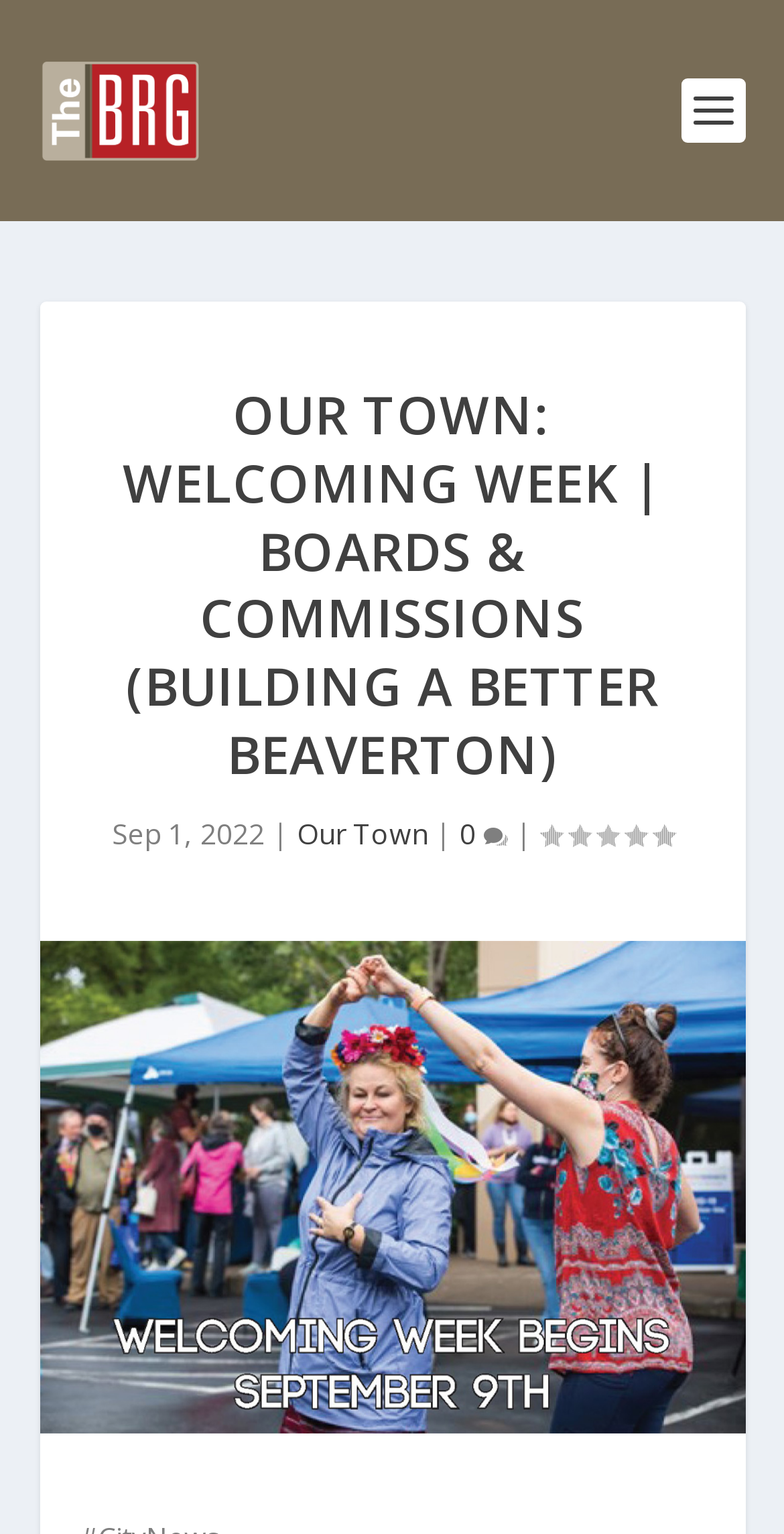Summarize the webpage with a detailed and informative caption.

The webpage is about "Our Town: Welcoming Week" and "Boards & Commissions" in Beaverton, with a focus on building a better community. At the top left, there is a link to the "Beaverton Resource Guide" accompanied by a small image. Below this, a large heading spans across the page, displaying the title "OUR TOWN: WELCOMING WEEK | BOARDS & COMMISSIONS (BUILDING A BETTER BEAVERTON)".

On the left side, there is a date "Sep 1, 2022" followed by a link to "Our Town". To the right of this link, there is another link with a comment count icon and a rating of "0.00". A vertical line separates these links from the rest of the content.

At the bottom of the page, a large image takes up most of the width, displaying the title "Our Town: Welcoming Week | Boards & Commissions (Building a Better Beaverton)" again.